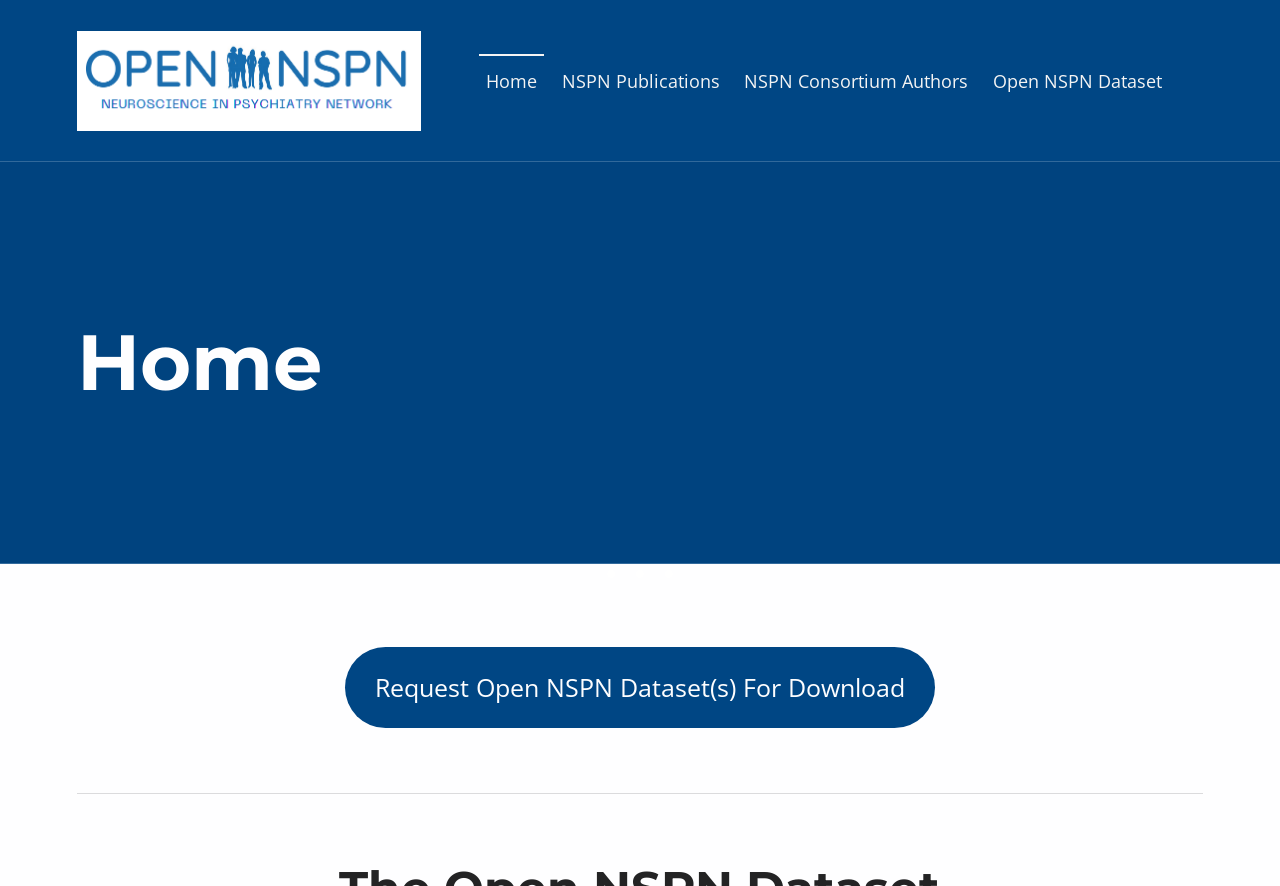Determine the bounding box for the described UI element: "Home".

[0.374, 0.061, 0.425, 0.121]